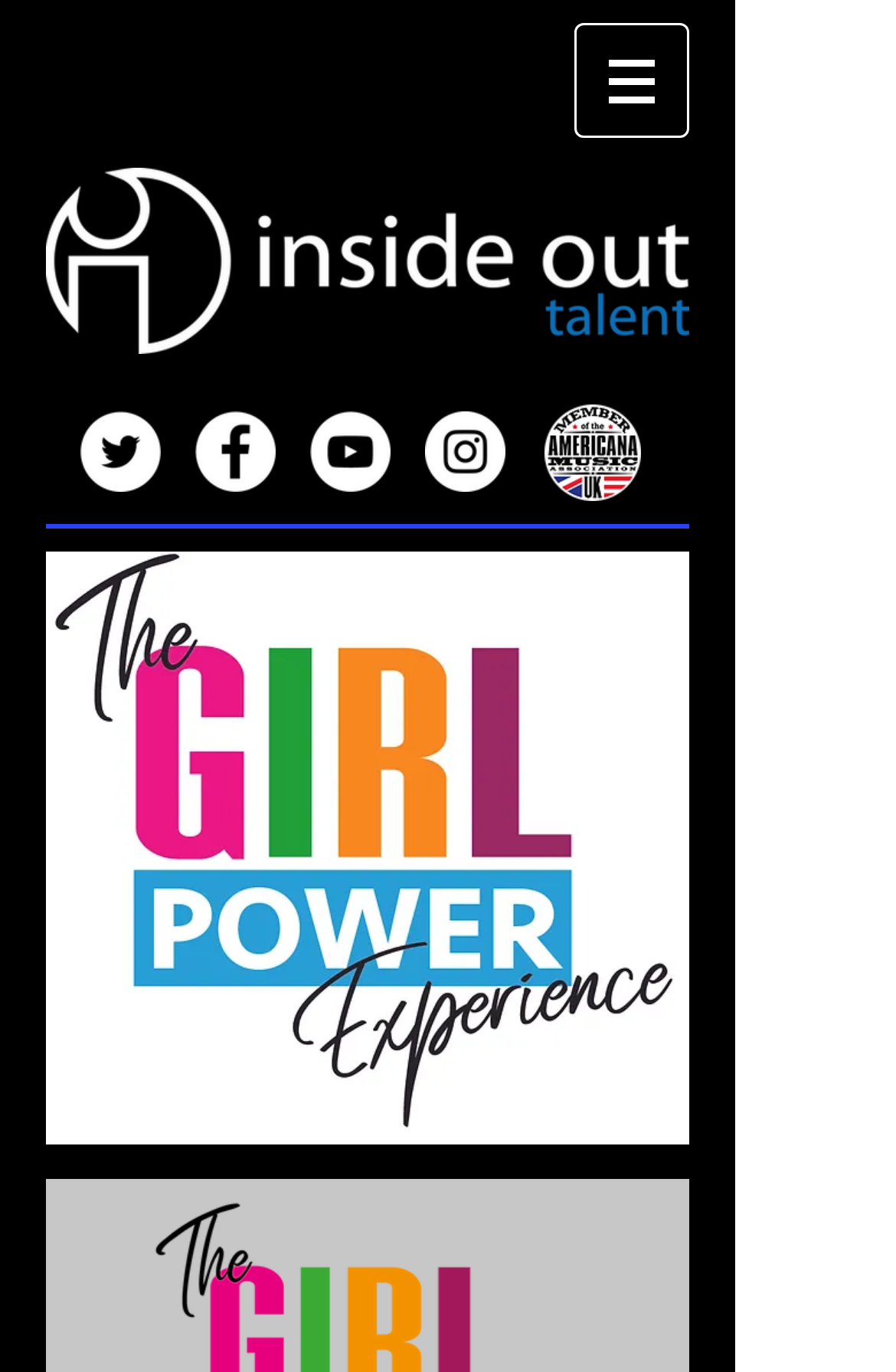Articulate a detailed summary of the webpage's content and design.

The webpage is dedicated to "The Girl Power Experience", a celebration of the greatest female performers of all time. At the top left corner, there is a logo of "Inside out talent, entertainment agency". 

On the top right corner, there is a navigation menu labeled "Site" with a button that has a popup menu. The button is accompanied by a small image. 

Below the navigation menu, there is a social bar with four links to social media platforms: Twitter, Facebook, YouTube, and Instagram. Each link is represented by a white circle icon. 

To the right of the social bar, there is an image of the "AMA-UK_member_large.png" logo. 

The main content of the webpage is dominated by a large image of the "GIRL POWER LOGO.jpg" at the center, taking up most of the page's real estate.